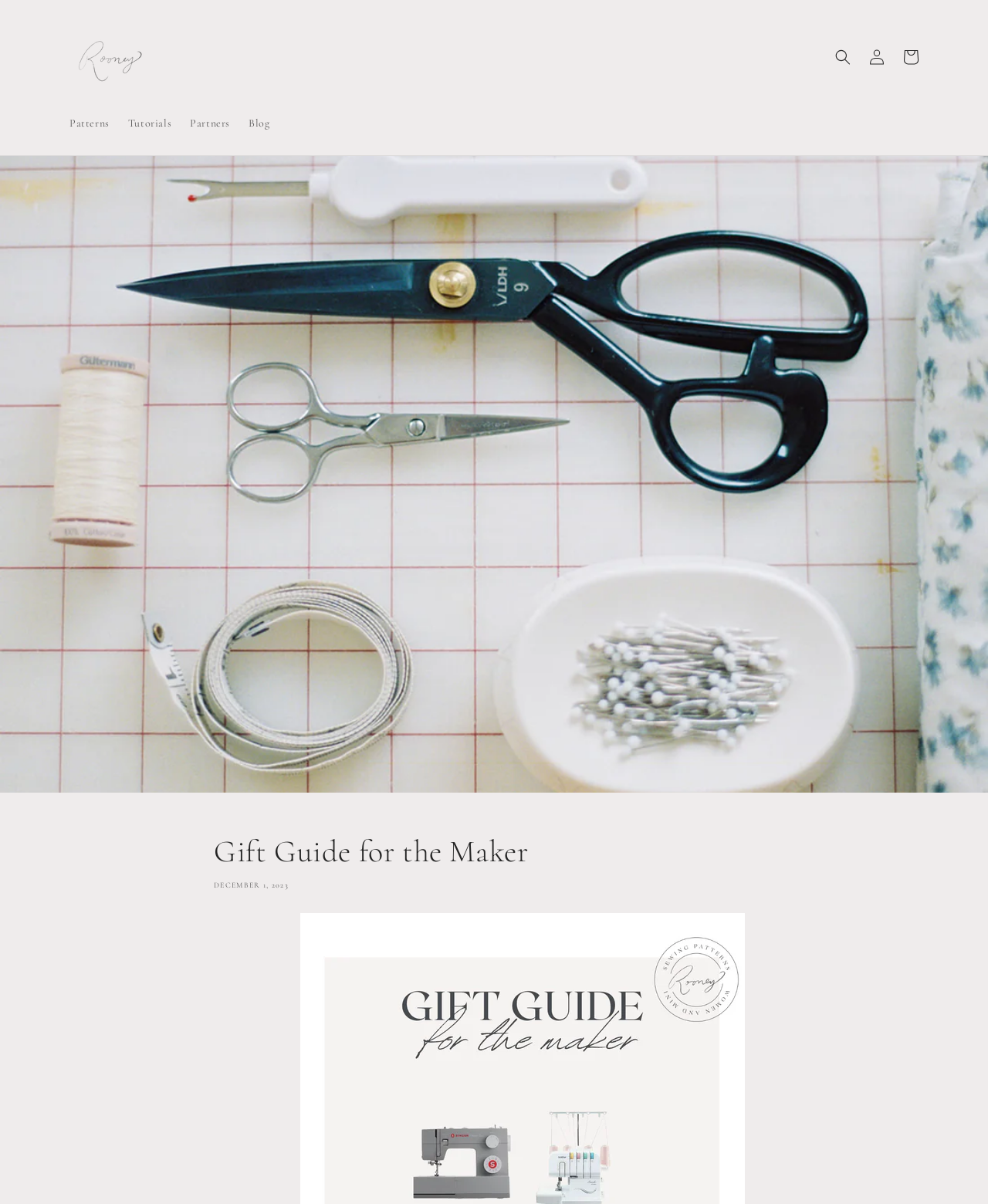What is the theme of the gift guide?
Give a detailed explanation using the information visible in the image.

I determined the theme of the gift guide by looking at the header image, which has the text 'Gift Guide for the Maker'.